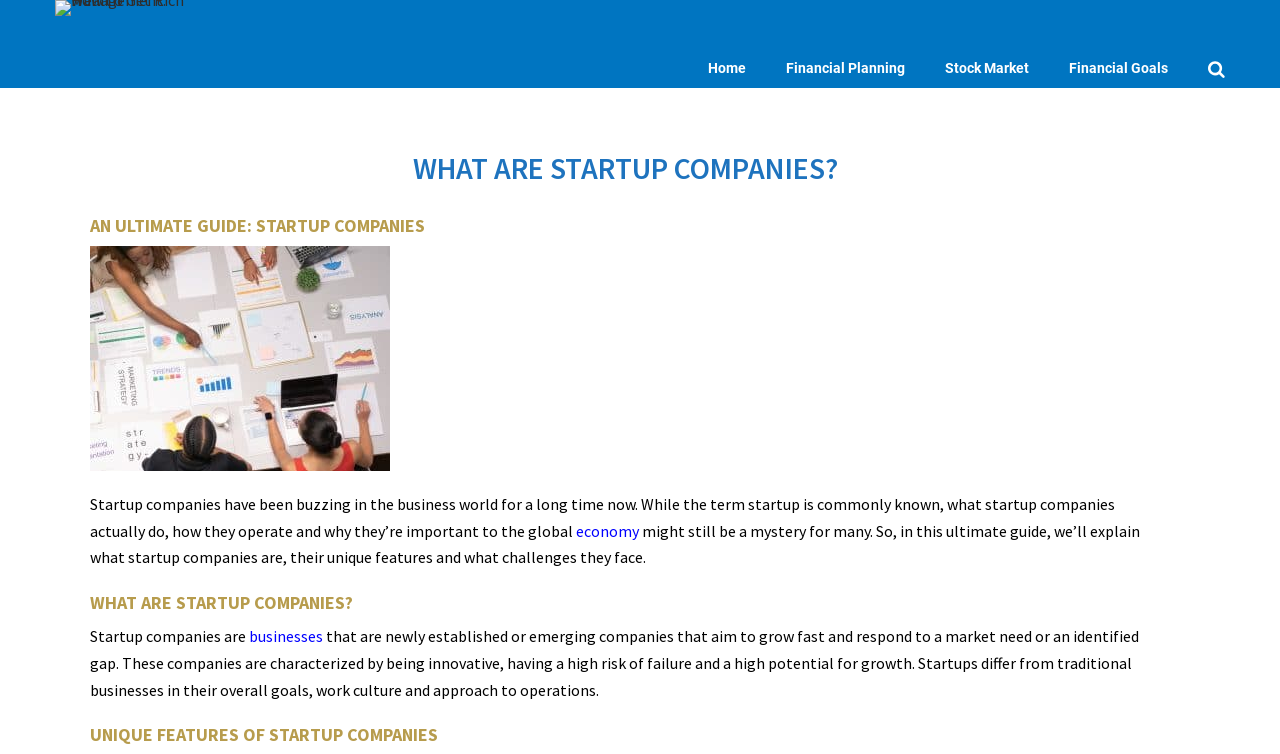Provide a thorough and detailed response to the question by examining the image: 
What is the tone of the webpage?

The webpage appears to be an informative guide, providing explanations and descriptions of startup companies, their features, and challenges, without expressing a personal opinion or emotion.